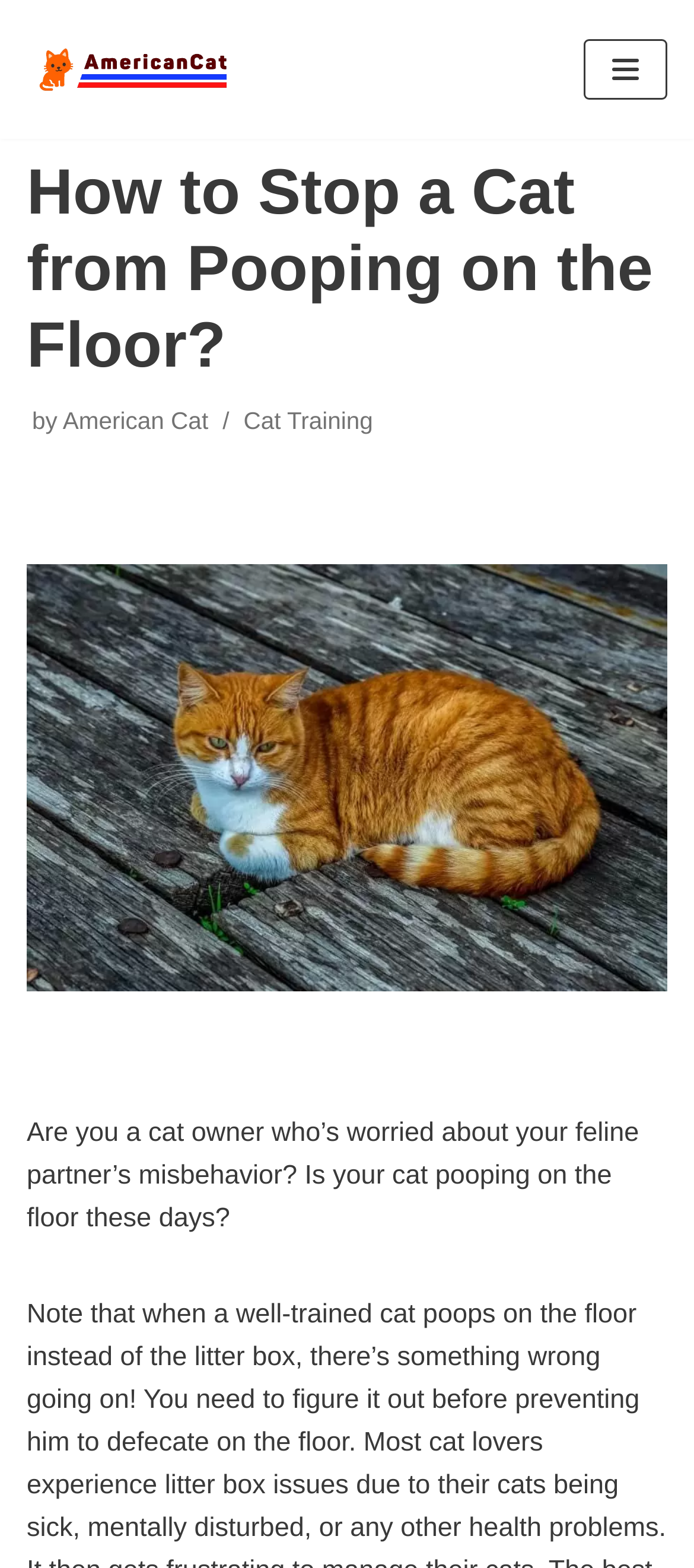Based on the description "Skip to content", find the bounding box of the specified UI element.

[0.0, 0.036, 0.103, 0.059]